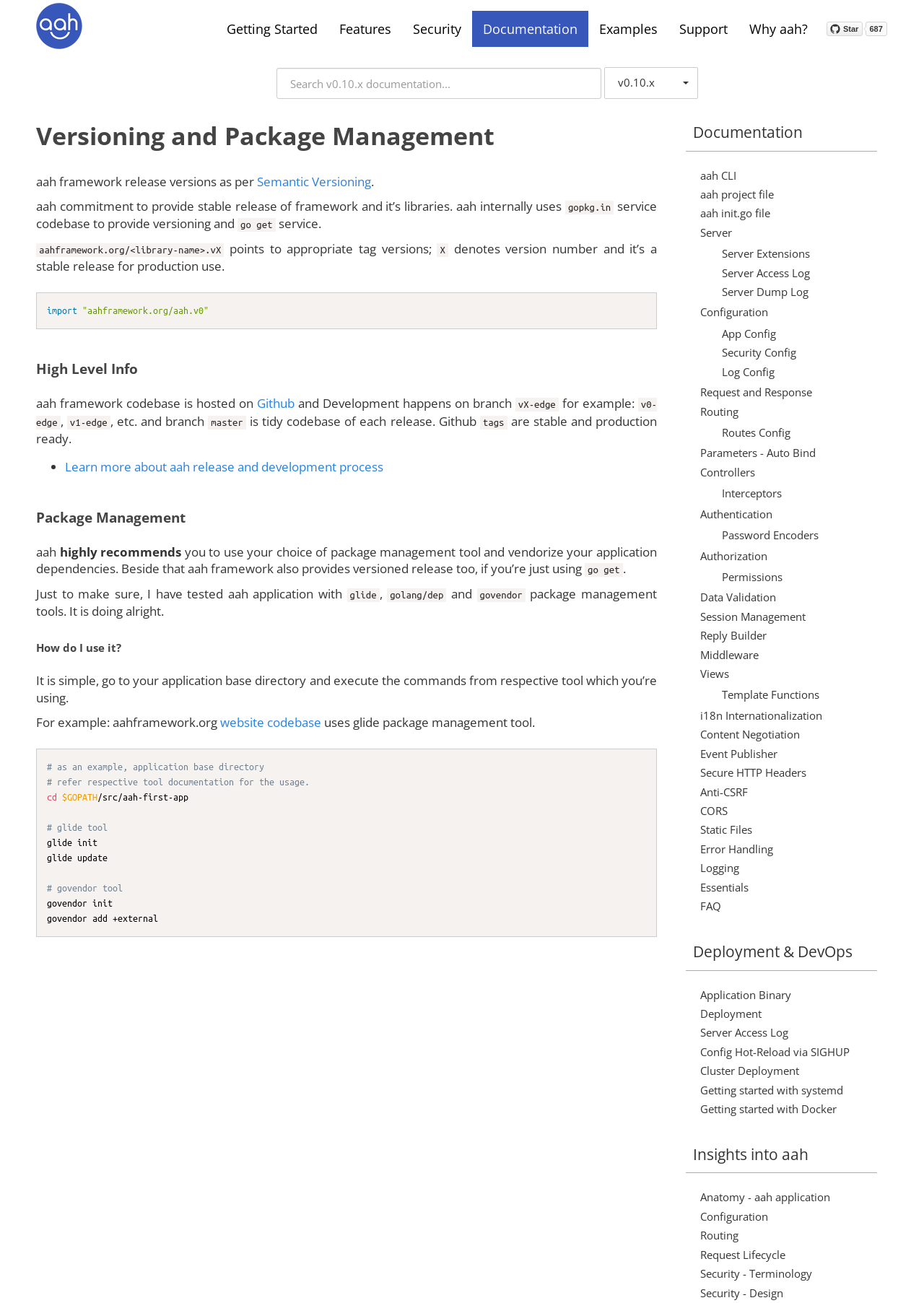What is the version number mentioned in the code snippet?
Look at the image and respond with a one-word or short-phrase answer.

v0.10